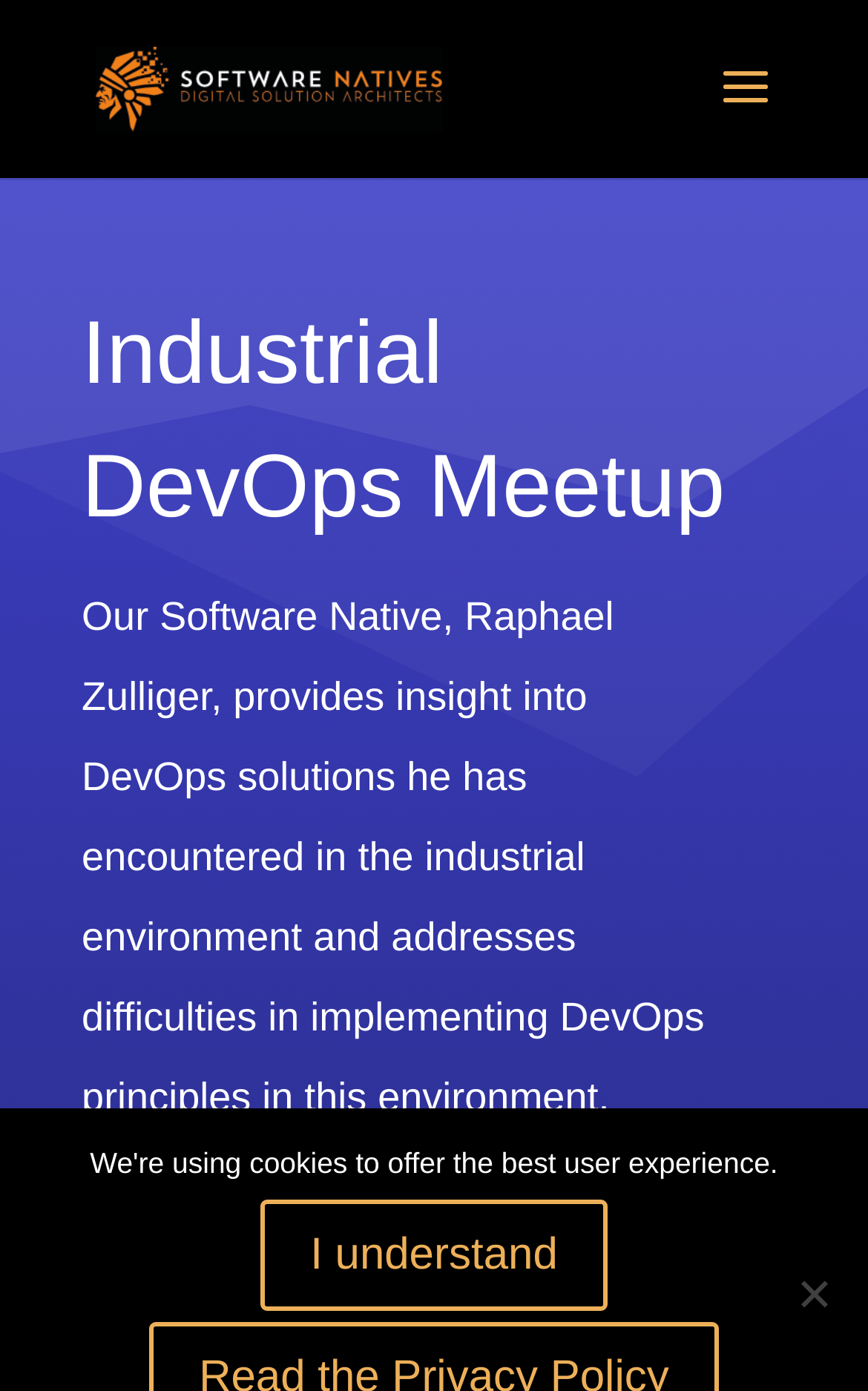Determine the main text heading of the webpage and provide its content.

Industrial DevOps Meetup